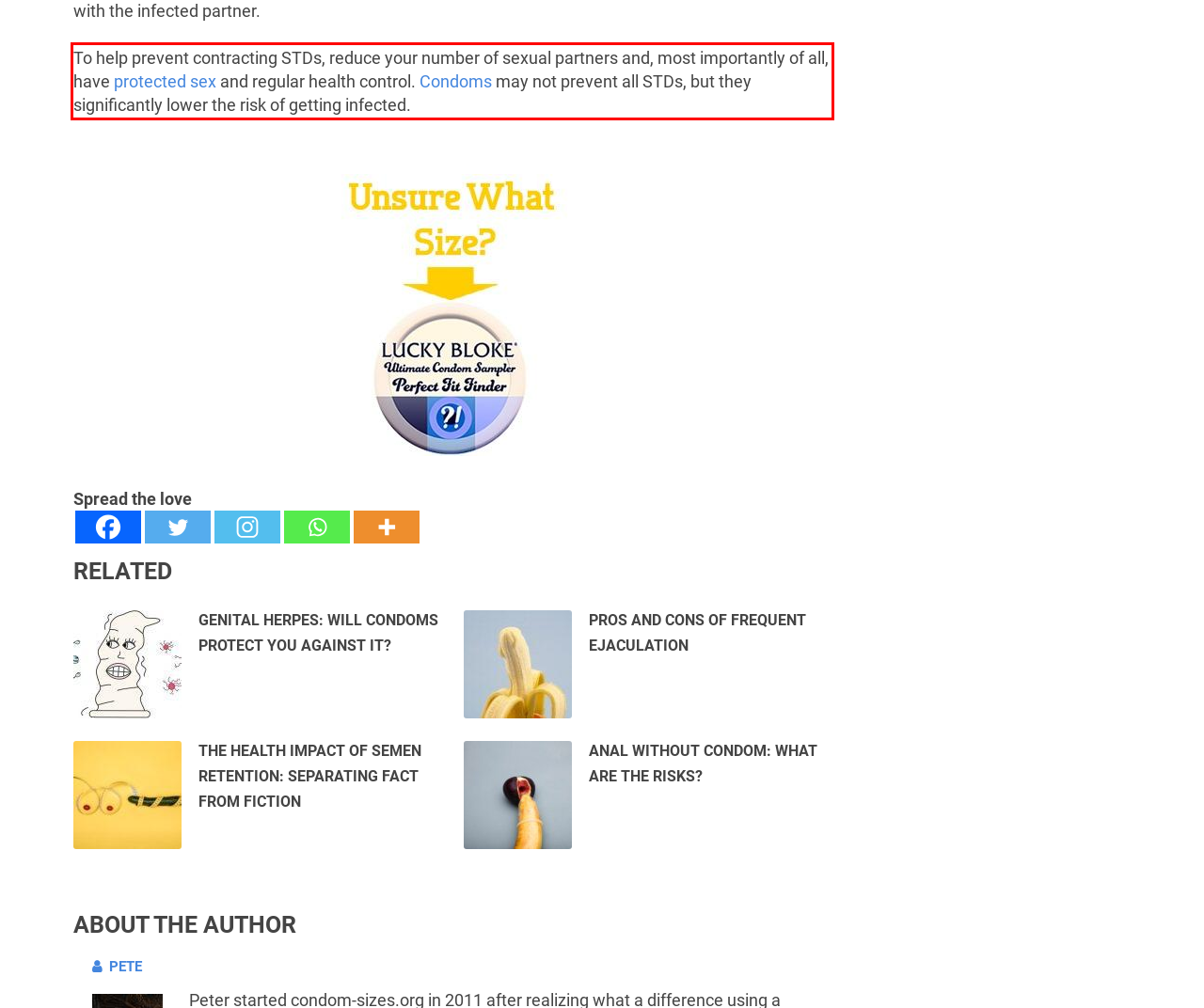Please examine the webpage screenshot and extract the text within the red bounding box using OCR.

To help prevent contracting STDs, reduce your number of sexual partners and, most importantly of all, have protected sex and regular health control. Condoms may not prevent all STDs, but they significantly lower the risk of getting infected.